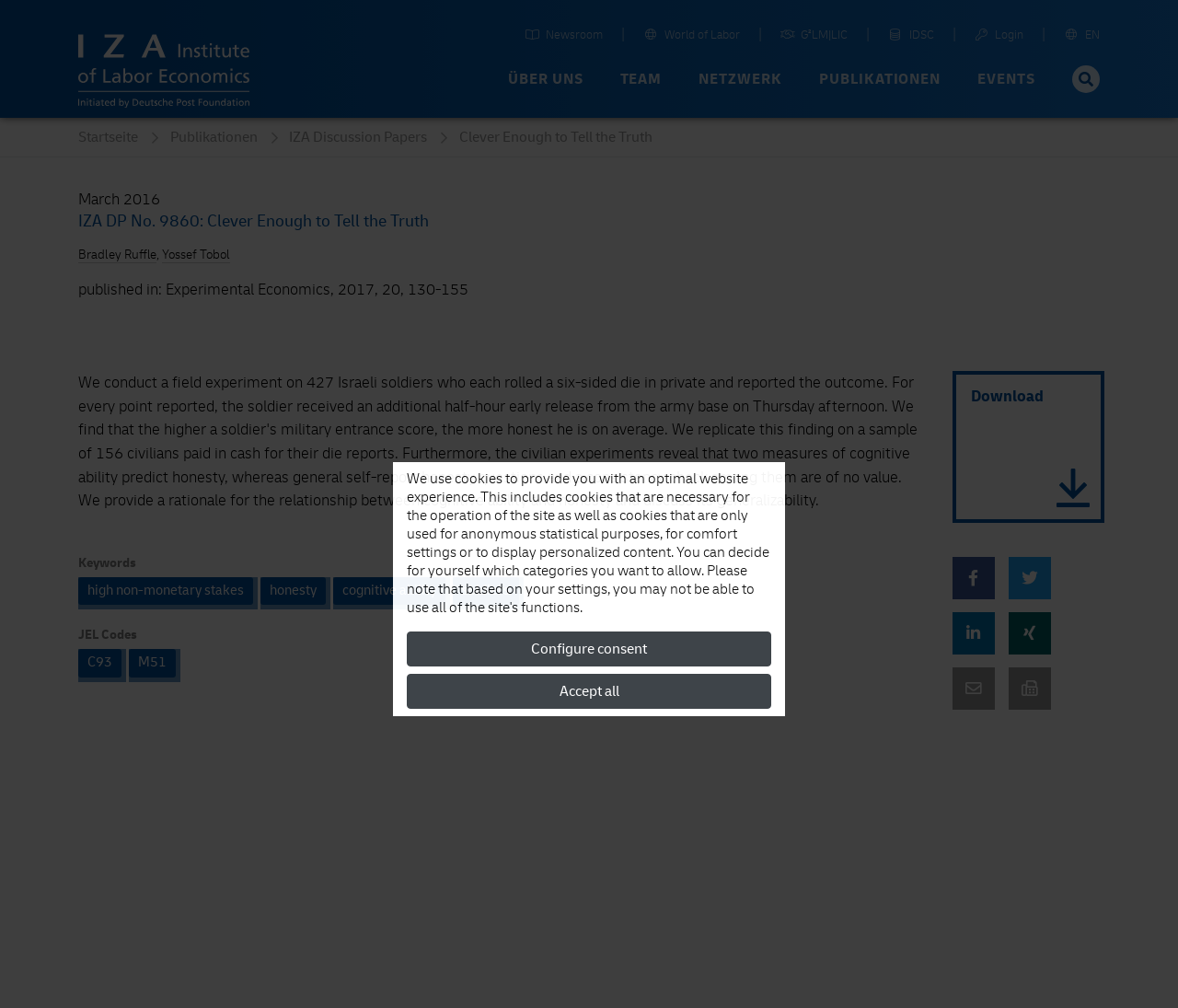Identify and provide the bounding box coordinates of the UI element described: "IDSC". The coordinates should be formatted as [left, top, right, bottom], with each number being a float between 0 and 1.

[0.754, 0.029, 0.793, 0.045]